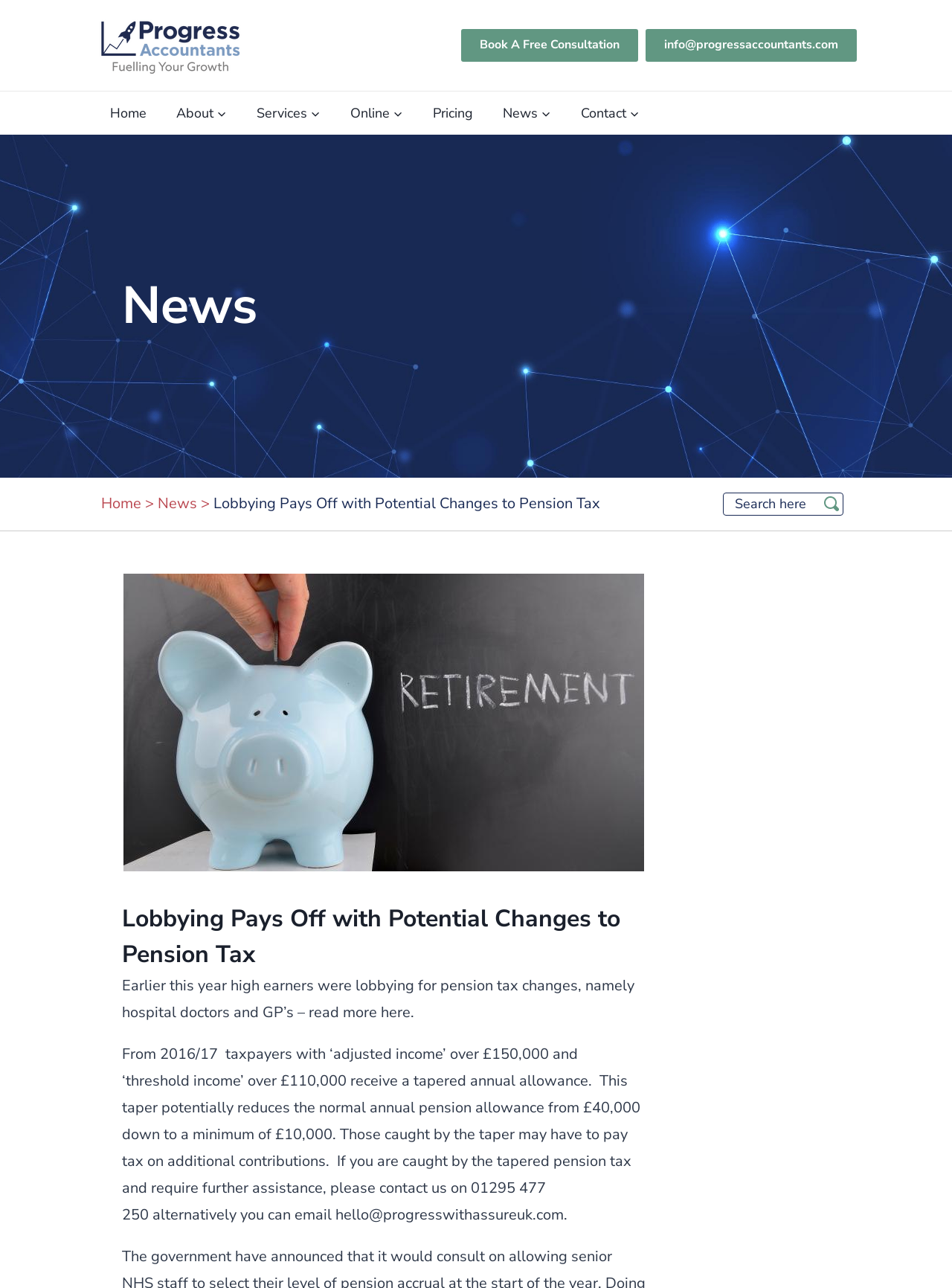Based on the image, give a detailed response to the question: What is the name of the accountants?

The name of the accountants can be found in the top-left corner of the webpage, where it says 'Lobbying Pays Off with Potential Changes to Pension Tax - Progress Accountants'. This is also confirmed by the image and link with the same name.